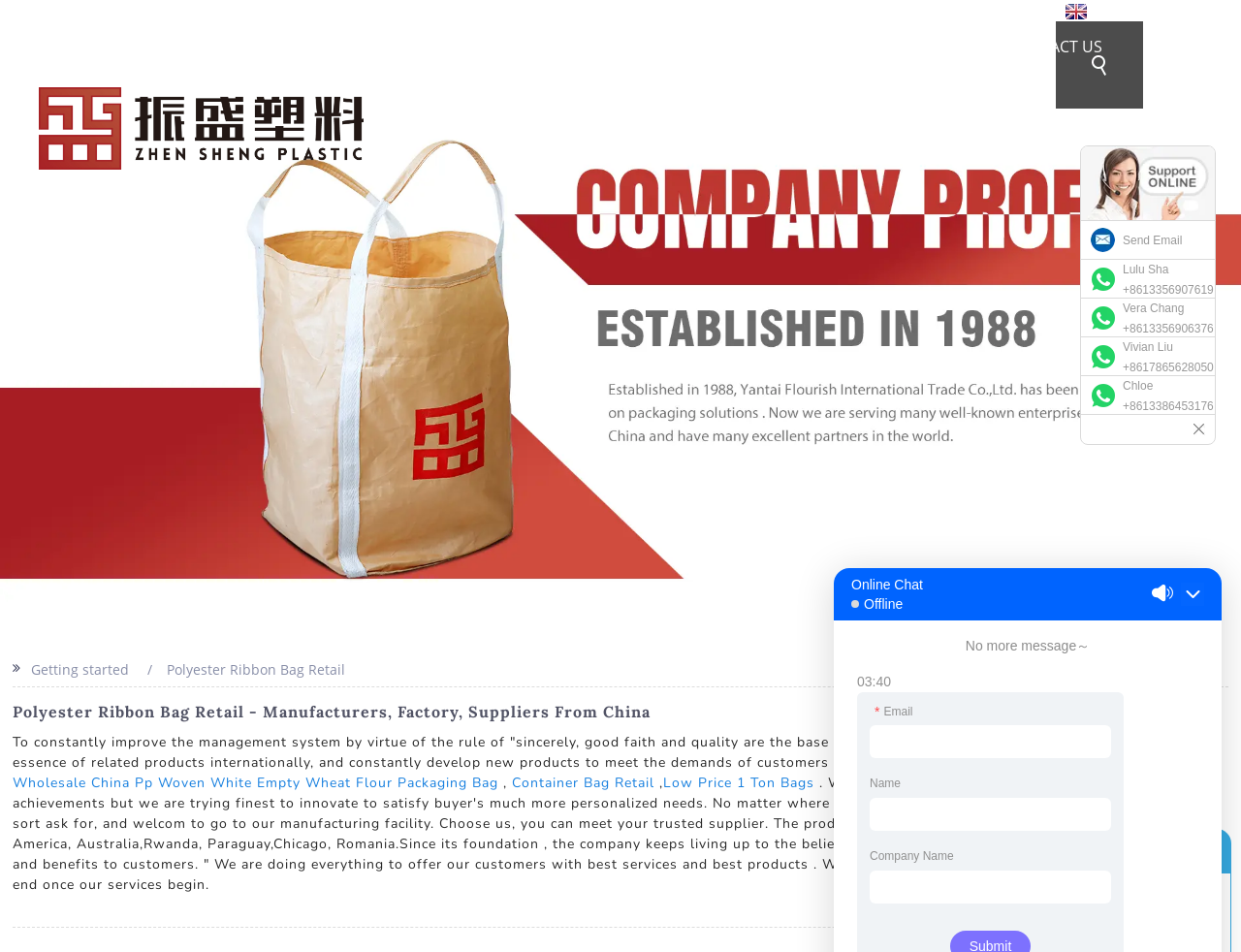Could you locate the bounding box coordinates for the section that should be clicked to accomplish this task: "Click the HOME link".

[0.332, 0.0, 0.392, 0.099]